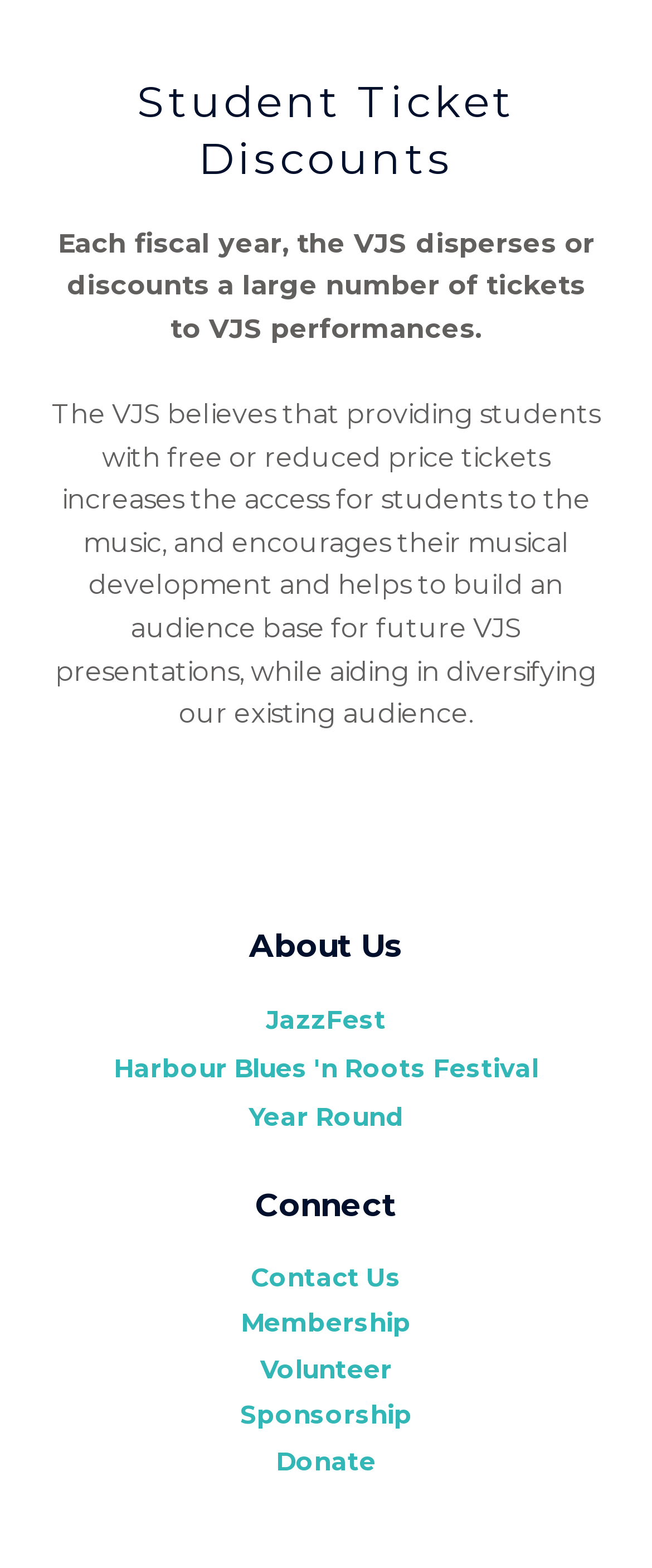Based on the image, please elaborate on the answer to the following question:
How many links are under 'About Us'?

Under the 'About Us' heading, there are three links: 'JazzFest', 'Harbour Blues 'n Roots Festival', and 'Year Round'.